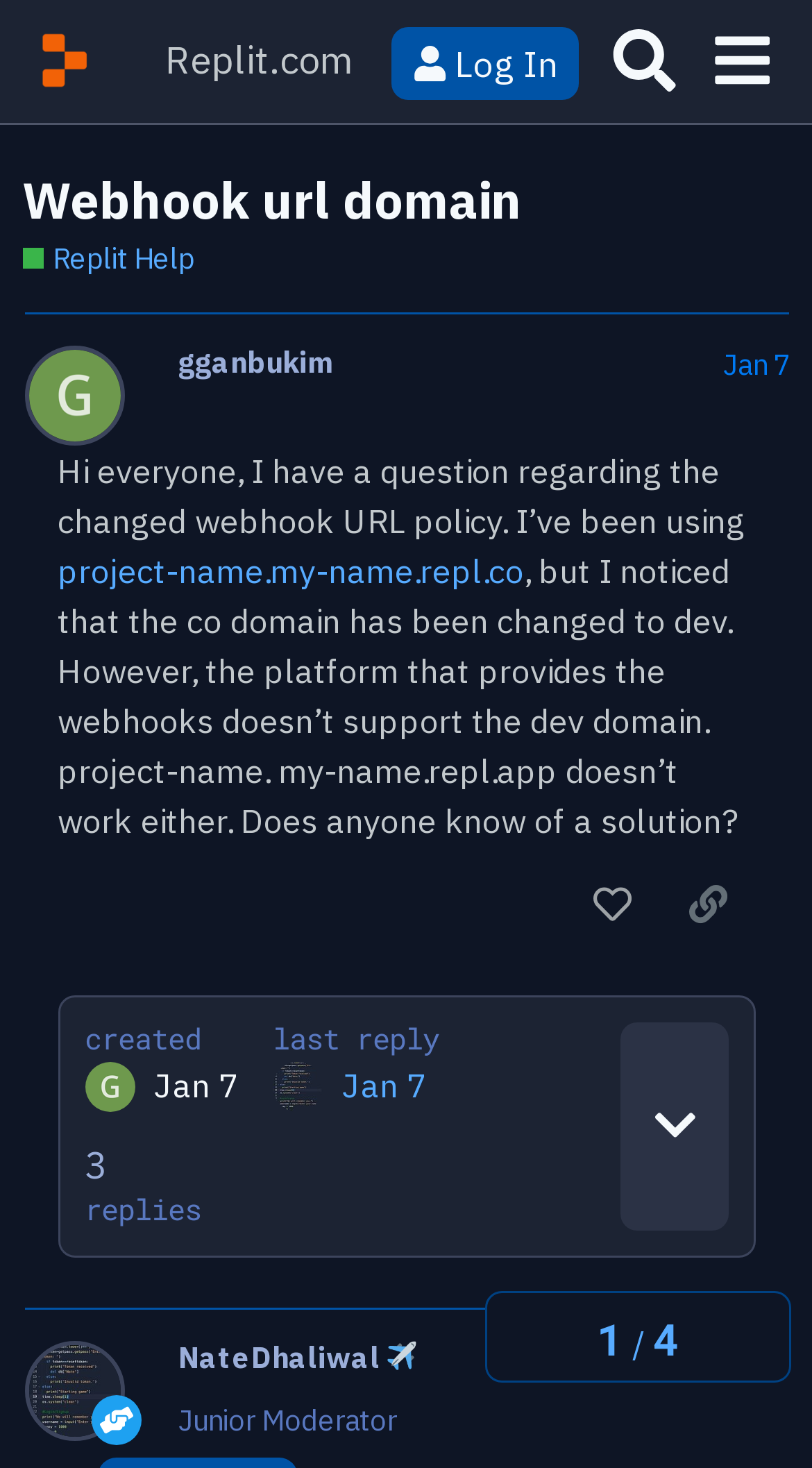Using the provided description: "alt="Replit Ask"", find the bounding box coordinates of the corresponding UI element. The output should be four float numbers between 0 and 1, in the format [left, top, right, bottom].

[0.027, 0.014, 0.126, 0.069]